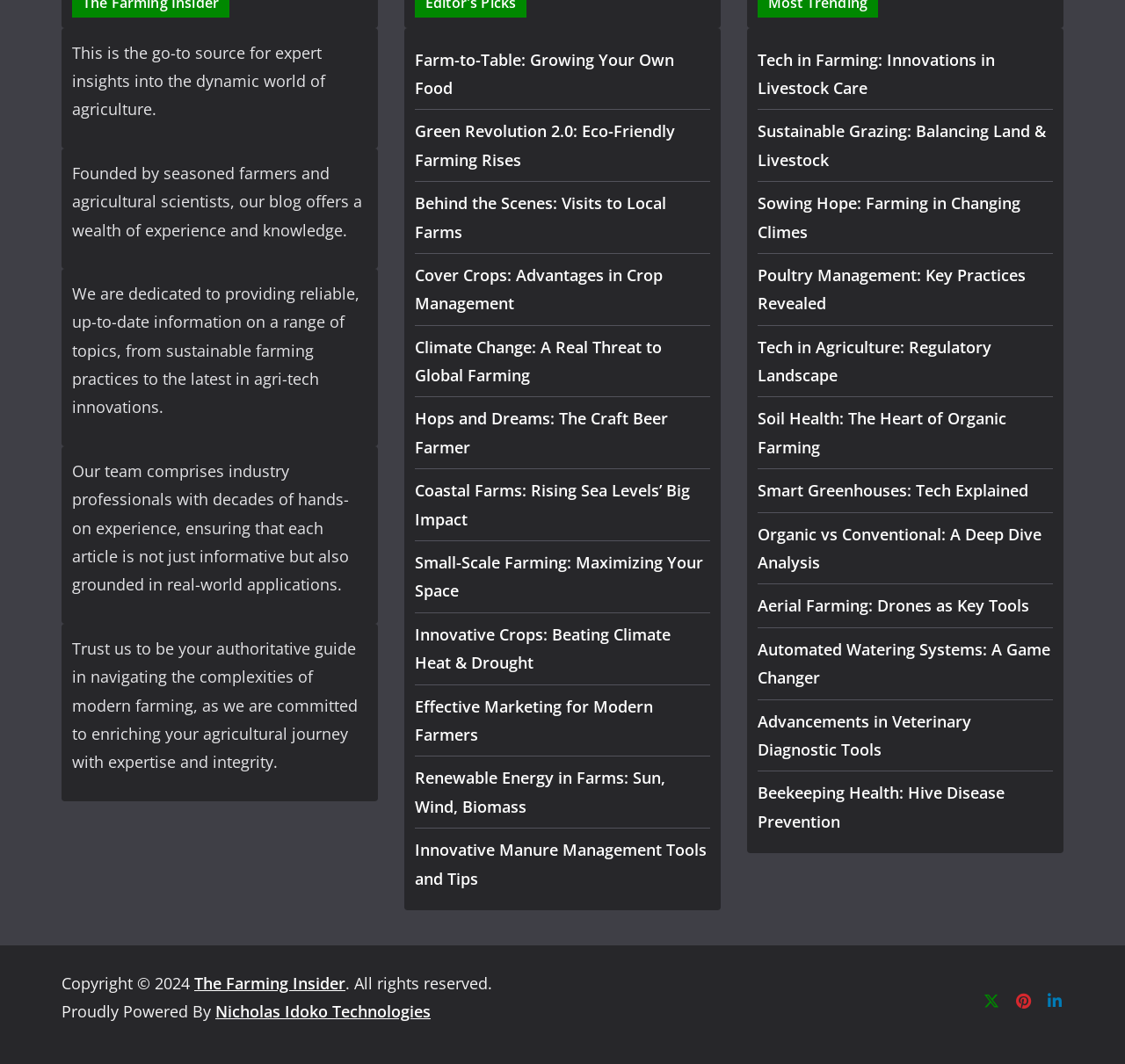What is the year of copyright for this website?
Kindly offer a comprehensive and detailed response to the question.

The static text element at the bottom of the webpage displays the copyright information, which includes the year 2024, indicating that the website's content is copyrighted until that year.